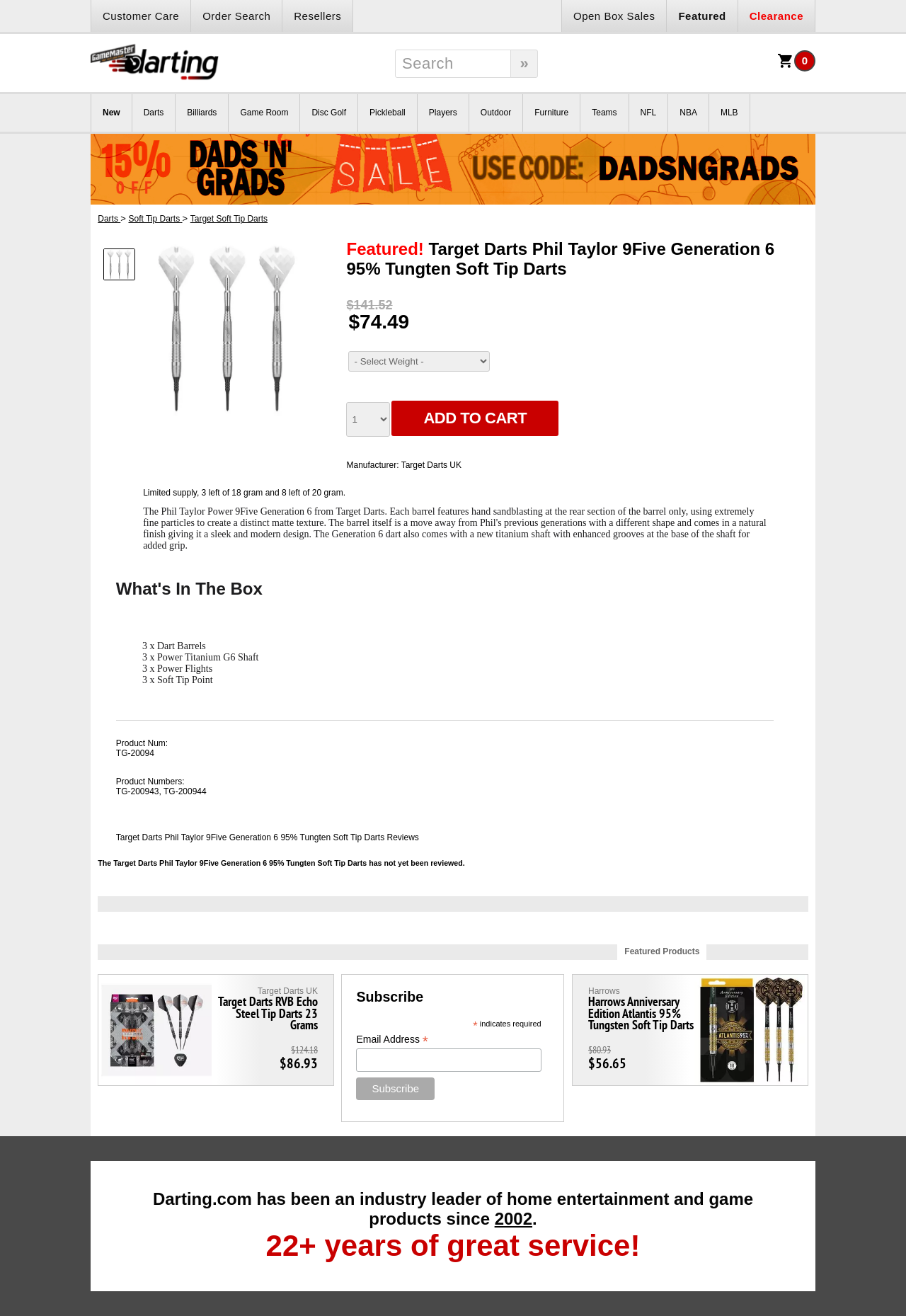Identify and provide the bounding box for the element described by: "What's In The Box".

[0.128, 0.44, 0.29, 0.455]